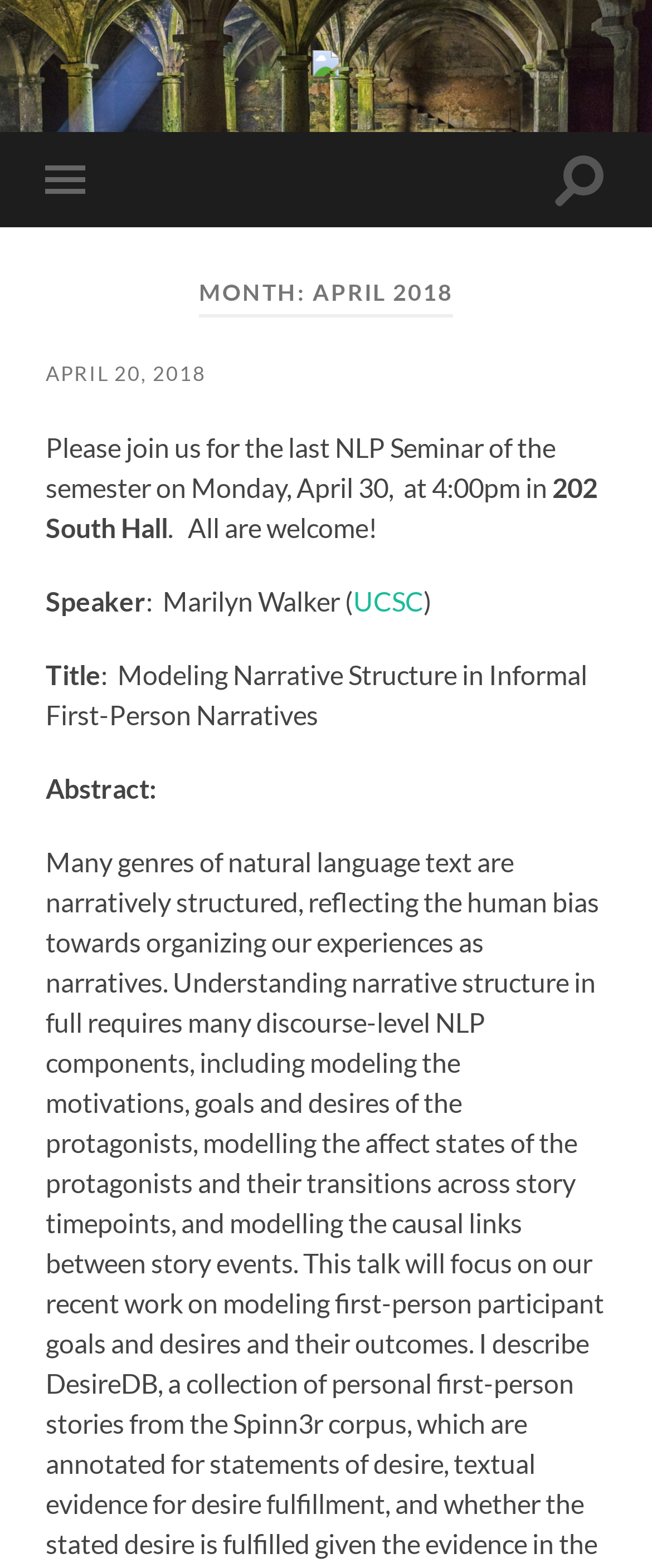Kindly respond to the following question with a single word or a brief phrase: 
Who is the speaker of the seminar?

Marilyn Walker